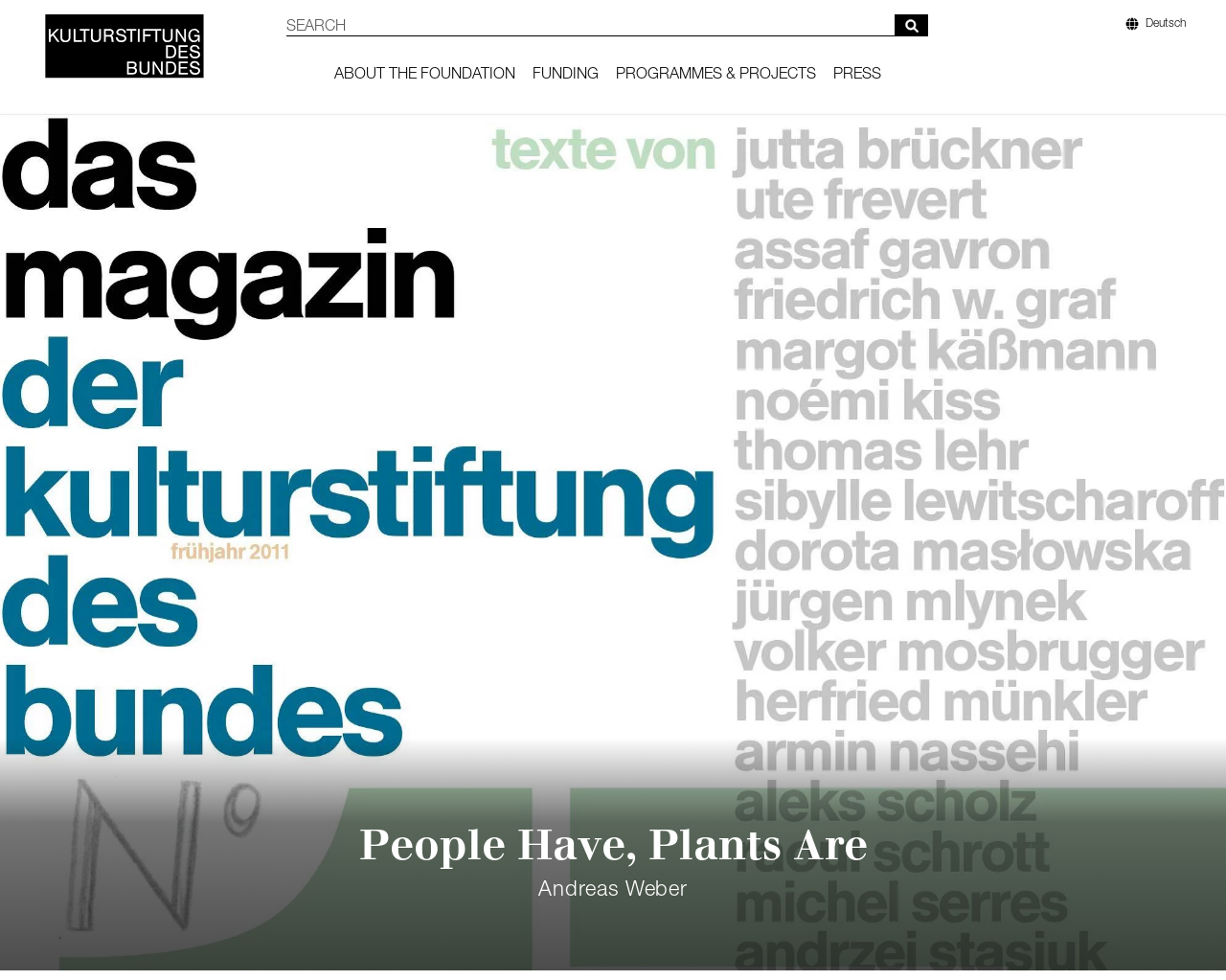What is the language of the webpage?
Using the image, give a concise answer in the form of a single word or short phrase.

English